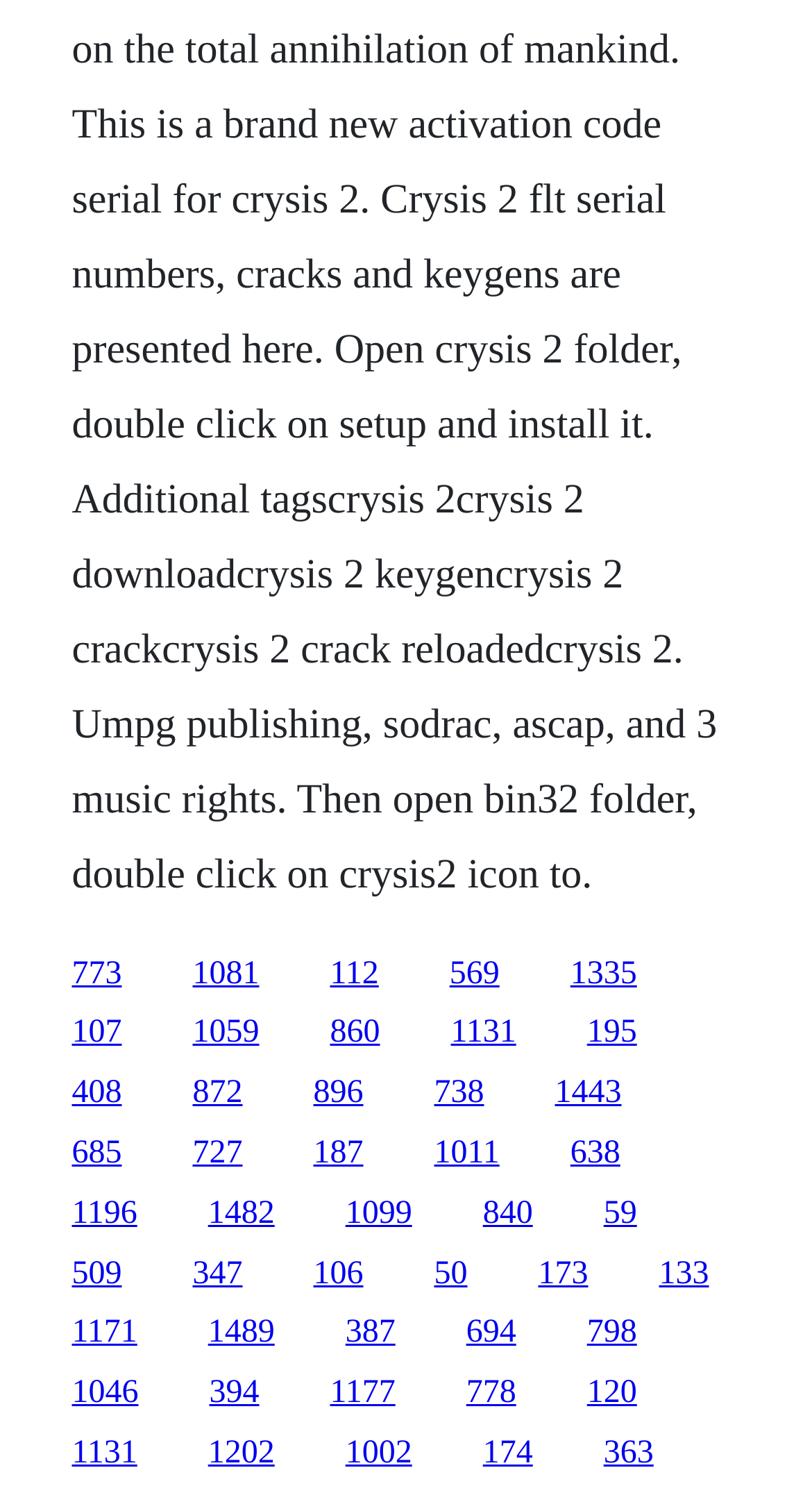Please identify the bounding box coordinates of the element I should click to complete this instruction: 'follow the tenth link'. The coordinates should be given as four float numbers between 0 and 1, like this: [left, top, right, bottom].

[0.088, 0.716, 0.15, 0.74]